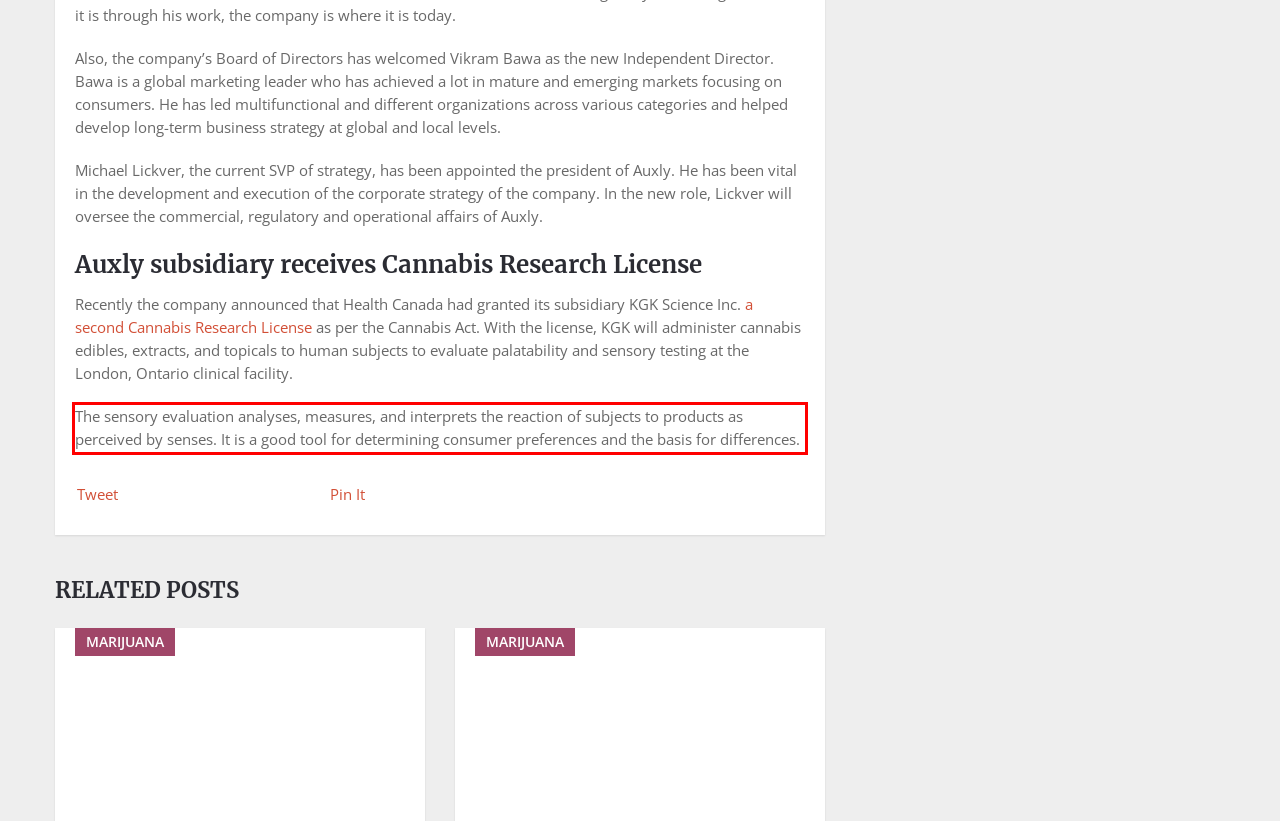Please analyze the screenshot of a webpage and extract the text content within the red bounding box using OCR.

The sensory evaluation analyses, measures, and interprets the reaction of subjects to products as perceived by senses. It is a good tool for determining consumer preferences and the basis for differences.